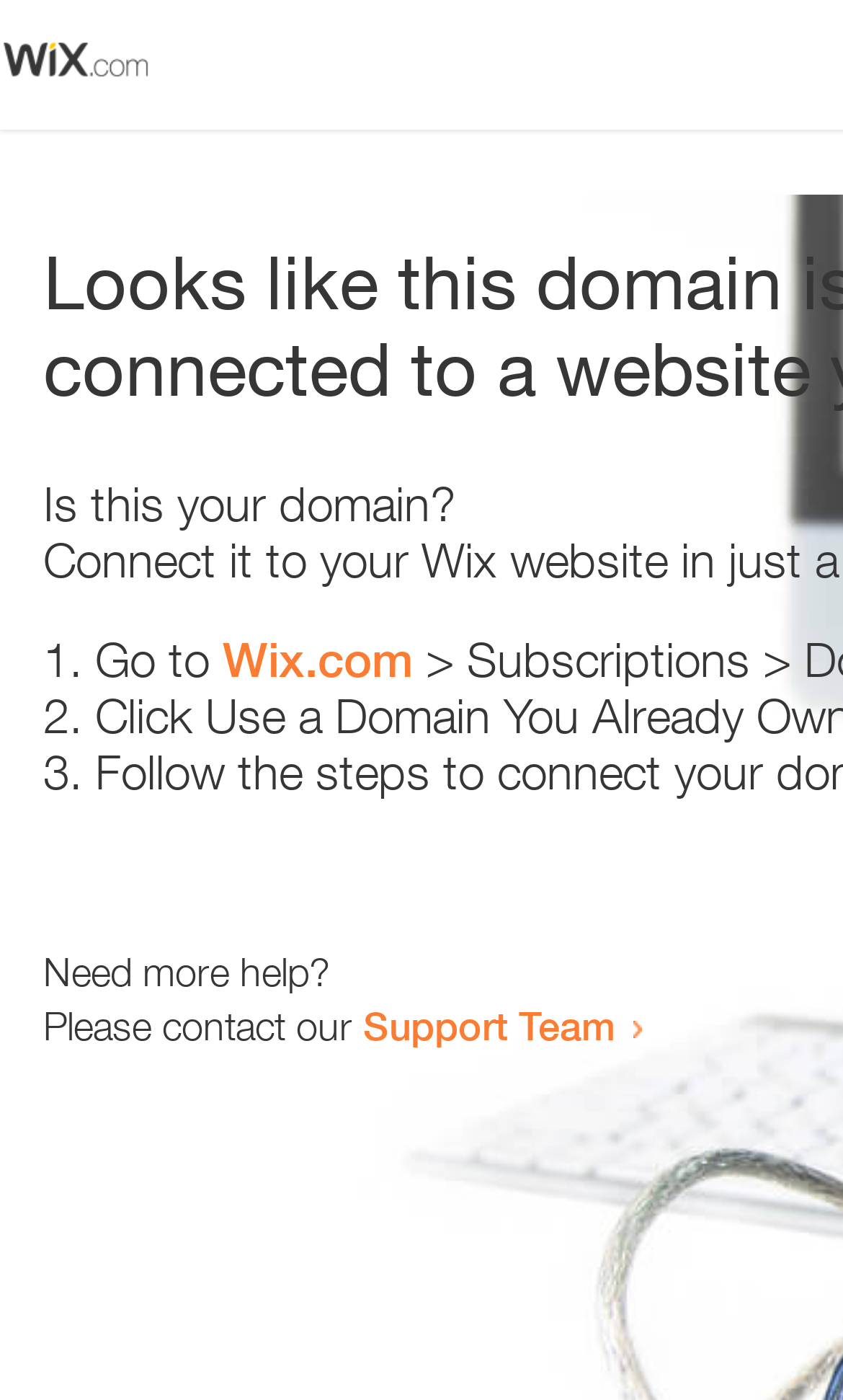Could you please study the image and provide a detailed answer to the question:
Who to contact for more help?

I found a link element with the text 'Support Team' located below the text 'Need more help?', indicating that the Support Team is the contact for more help.